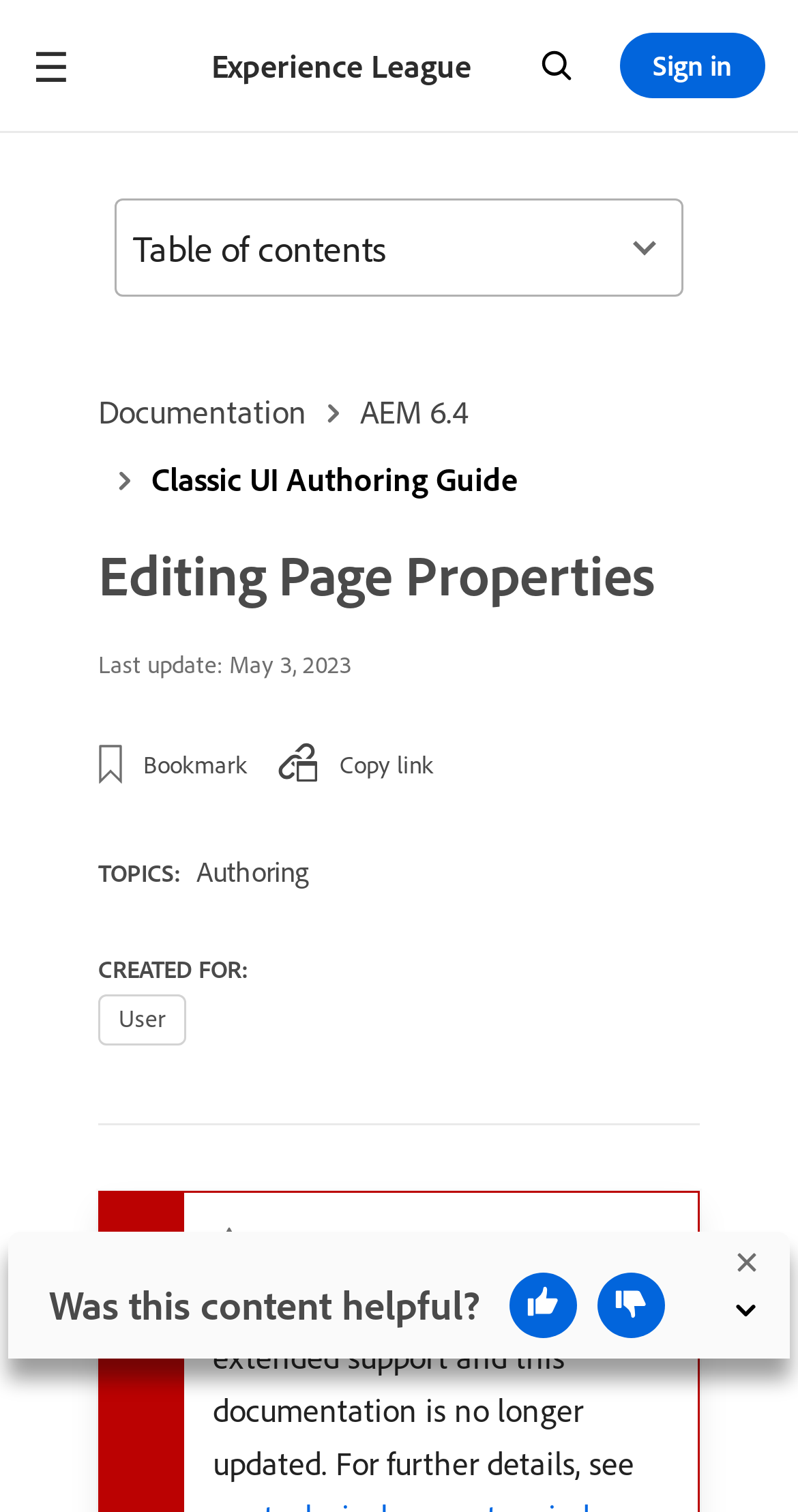Please find and generate the text of the main heading on the webpage.

Editing Page Properties